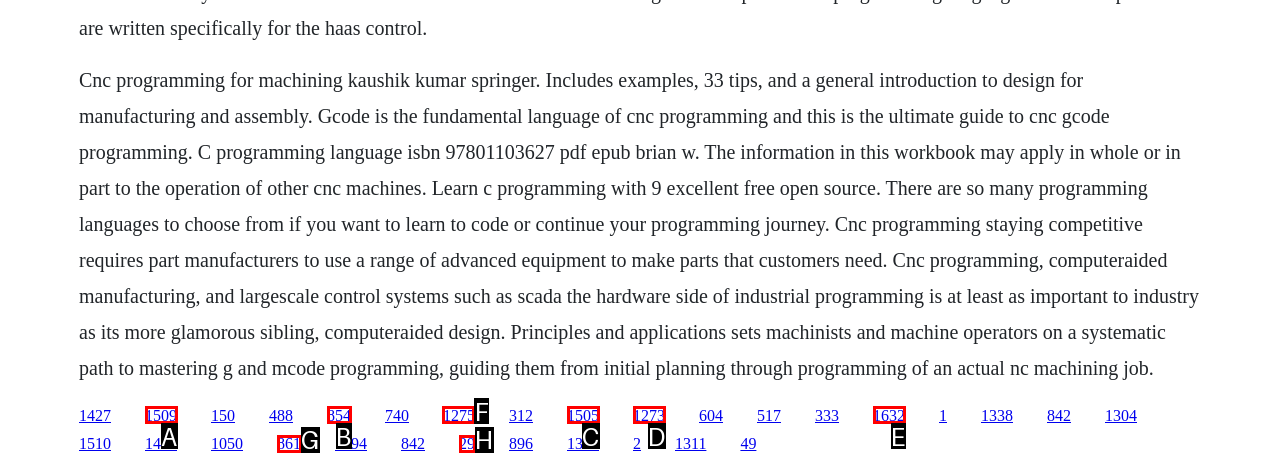Tell me which one HTML element I should click to complete this task: Click the link to CNC programming staying competitive requires part manufacturers to use a range of advanced equipment Answer with the option's letter from the given choices directly.

F